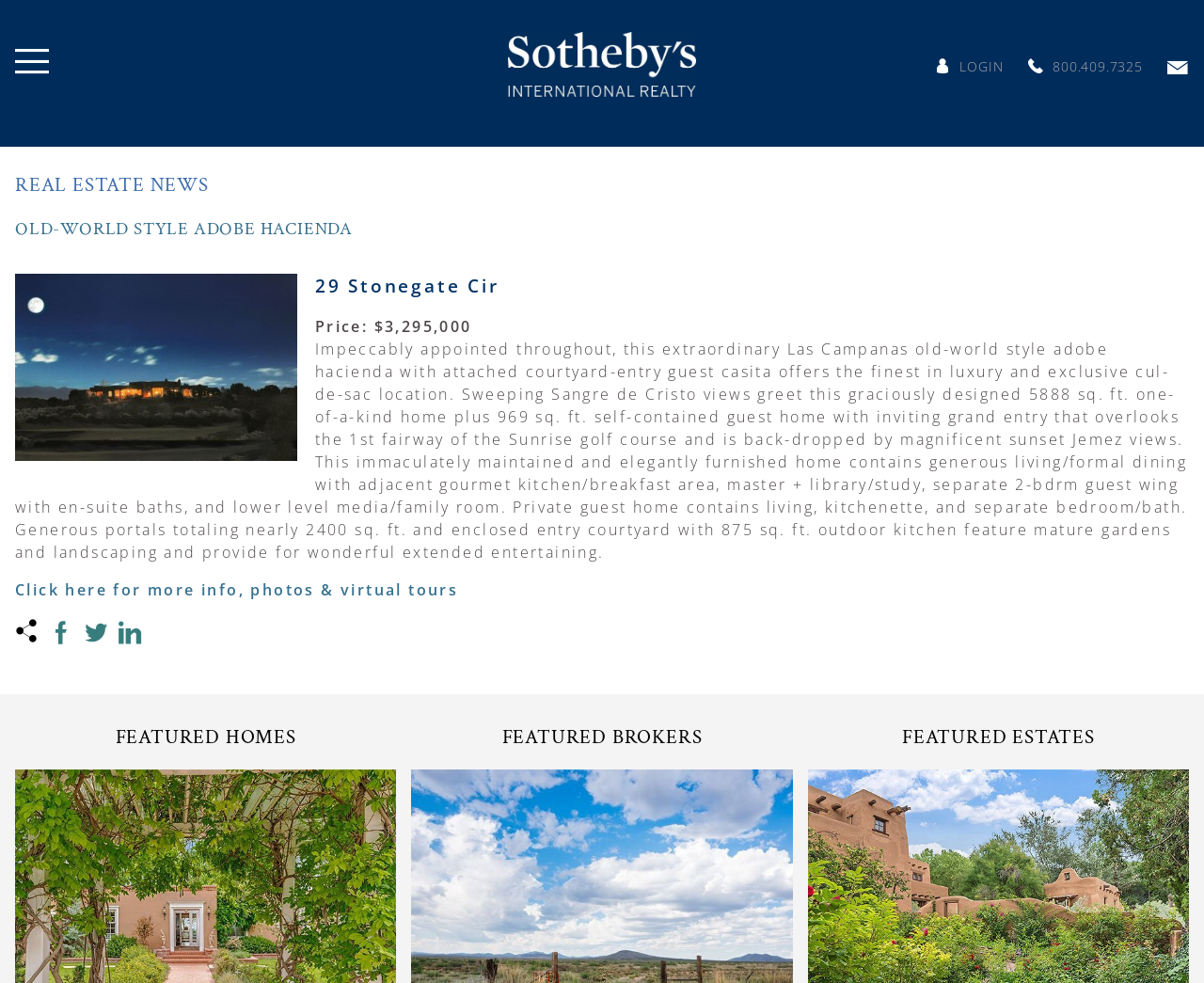Please answer the following question using a single word or phrase: 
How many square feet is the main home?

5888 sq. ft.